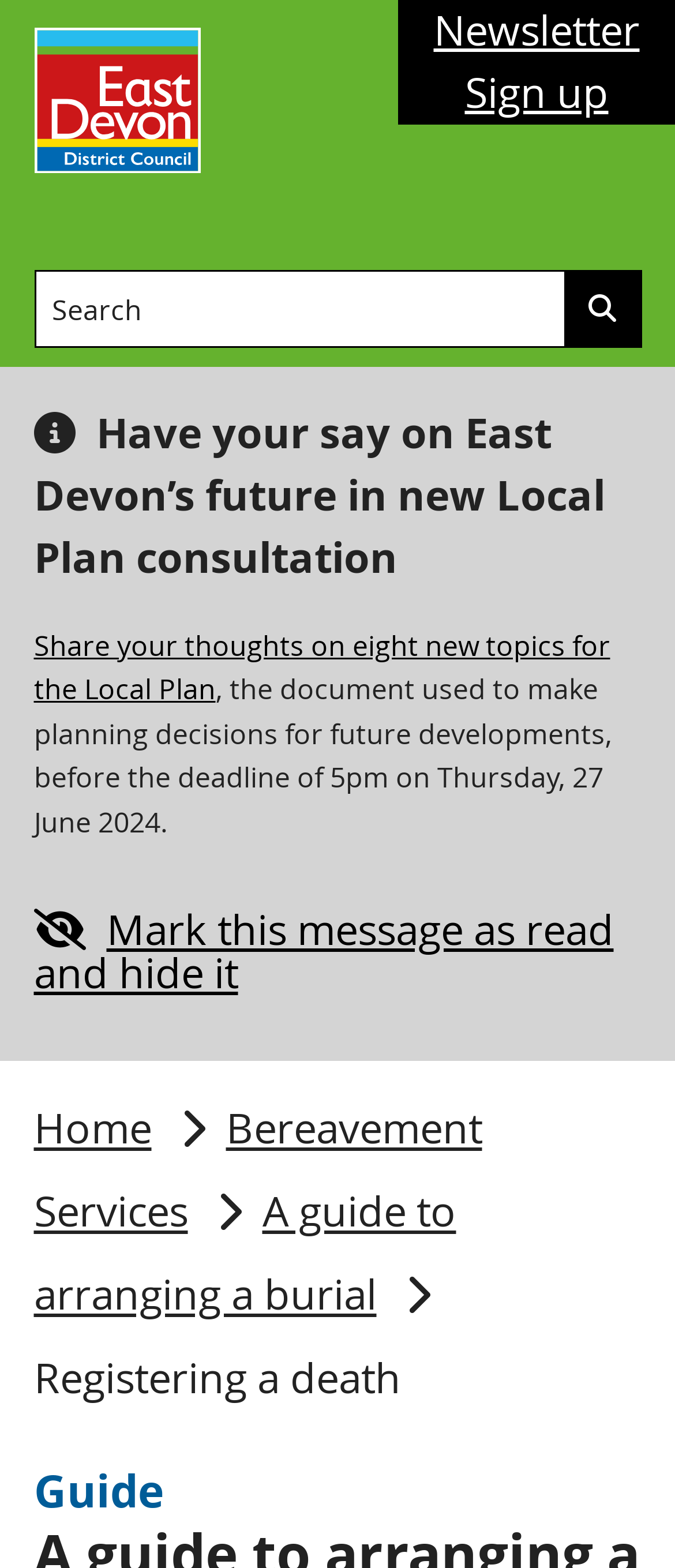Please identify the primary heading on the webpage and return its text.

Guide
A guide to arranging a burial